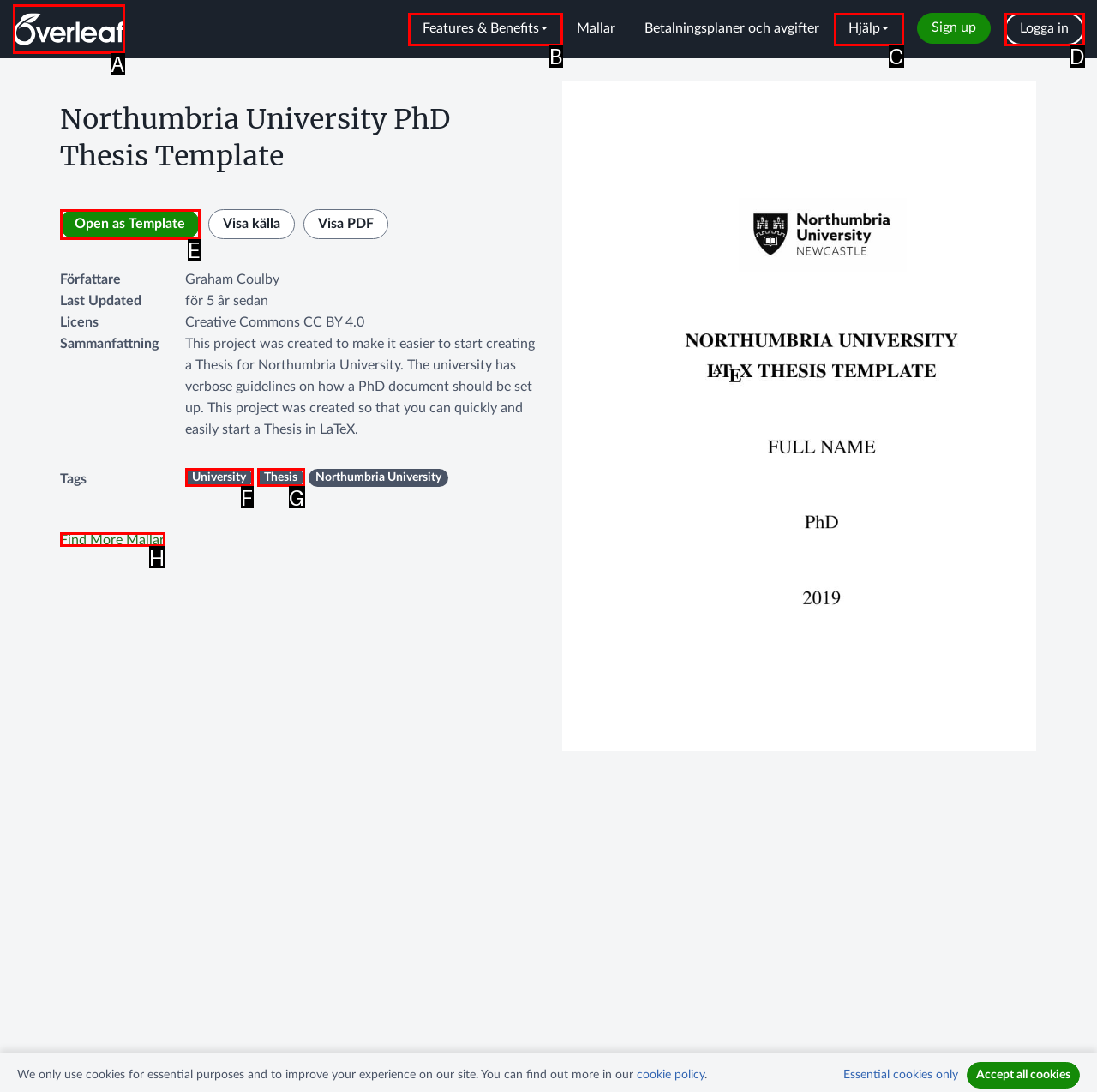Match the description: Thesis to one of the options shown. Reply with the letter of the best match.

G